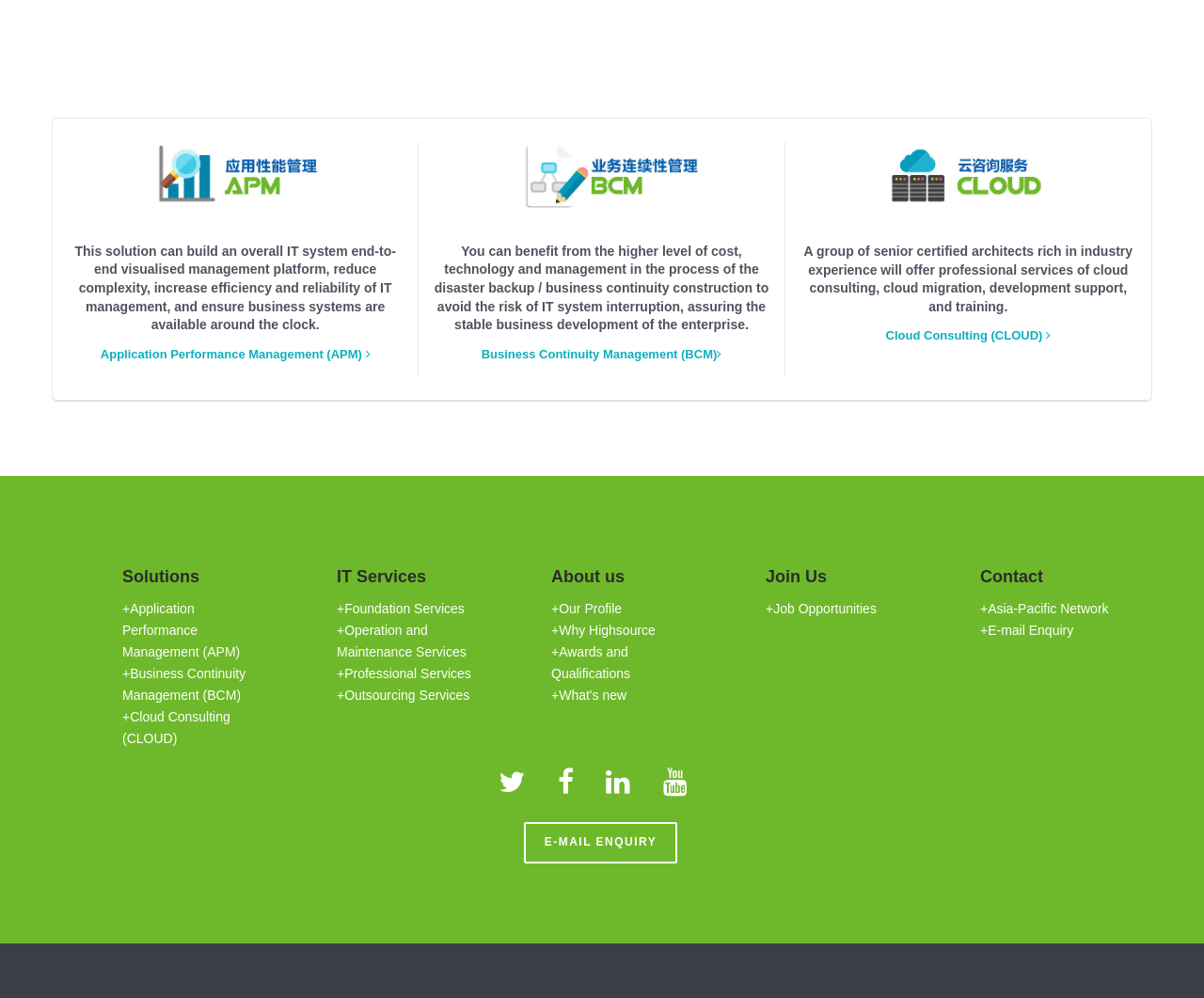What is the company's solution for Azure?
Relying on the image, give a concise answer in one word or a brief phrase.

New Relic for Azure